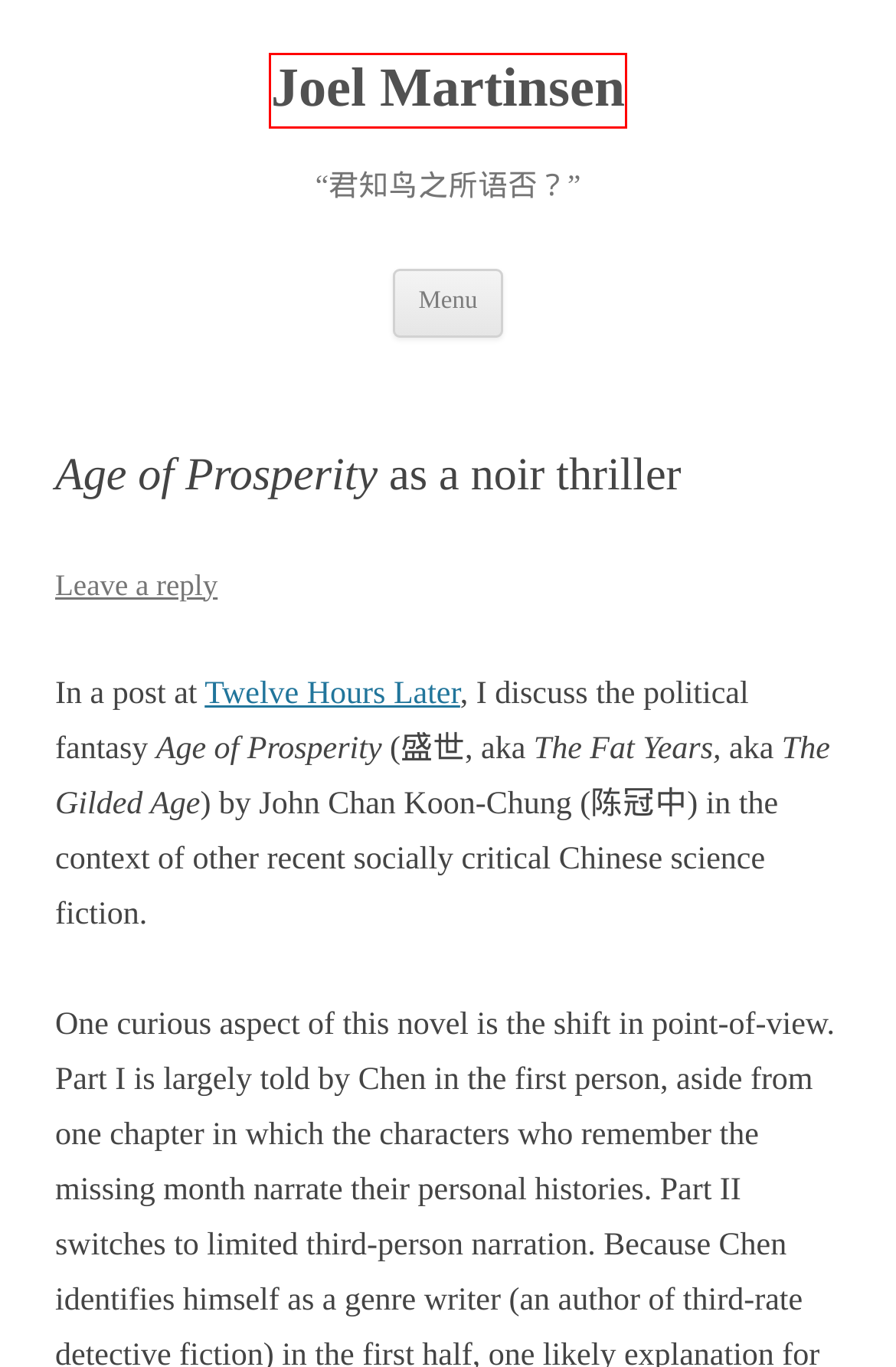Look at the screenshot of a webpage with a red bounding box and select the webpage description that best corresponds to the new page after clicking the element in the red box. Here are the options:
A. Translation vs. copyright | Joel Martinsen
B. Joel Martinsen
C. jdmartinsen
D. Log In ‹ Joel Martinsen — WordPress
E. Joel Martinsen | “君知鸟之所语否？”
F. Uncategorized | Joel Martinsen
G. Criticism | Joel Martinsen
H. Tumblr | Joel Martinsen

E